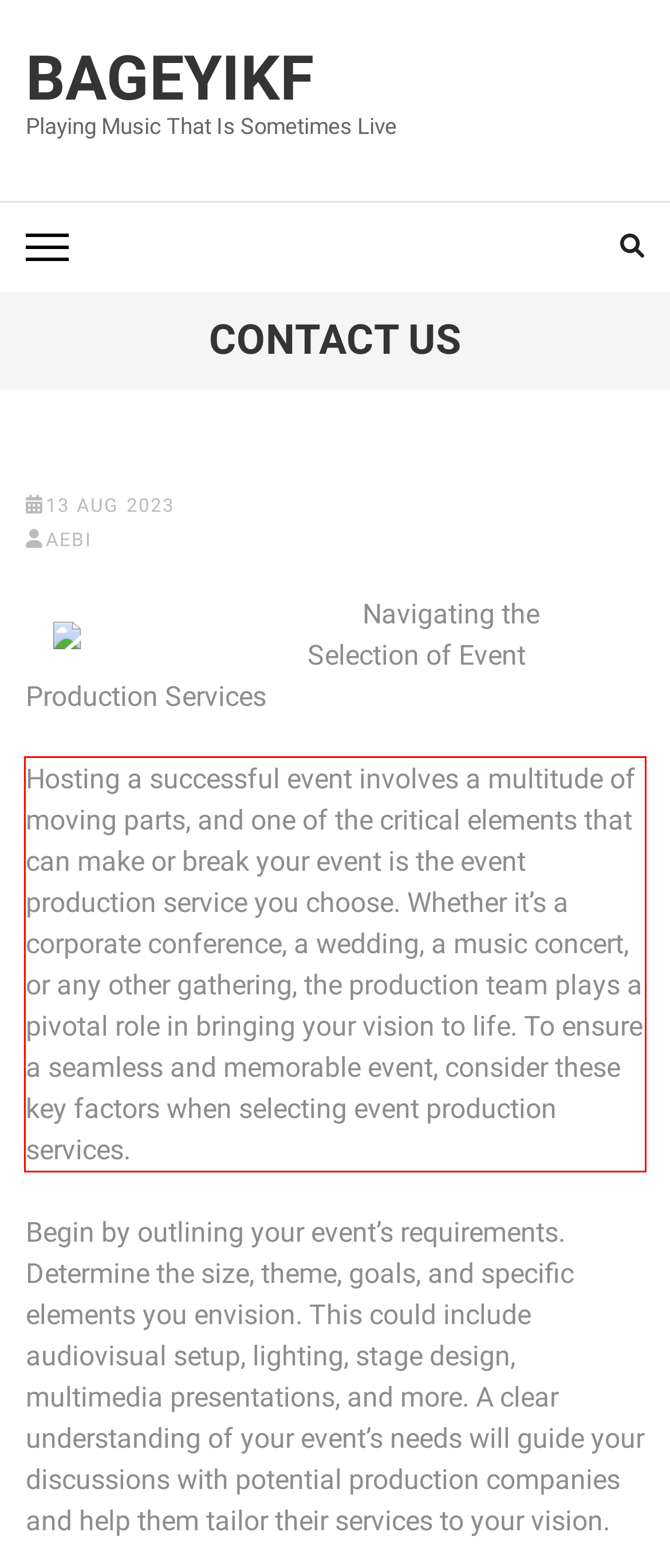Using the provided screenshot, read and generate the text content within the red-bordered area.

Hosting a successful event involves a multitude of moving parts, and one of the critical elements that can make or break your event is the event production service you choose. Whether it’s a corporate conference, a wedding, a music concert, or any other gathering, the production team plays a pivotal role in bringing your vision to life. To ensure a seamless and memorable event, consider these key factors when selecting event production services.